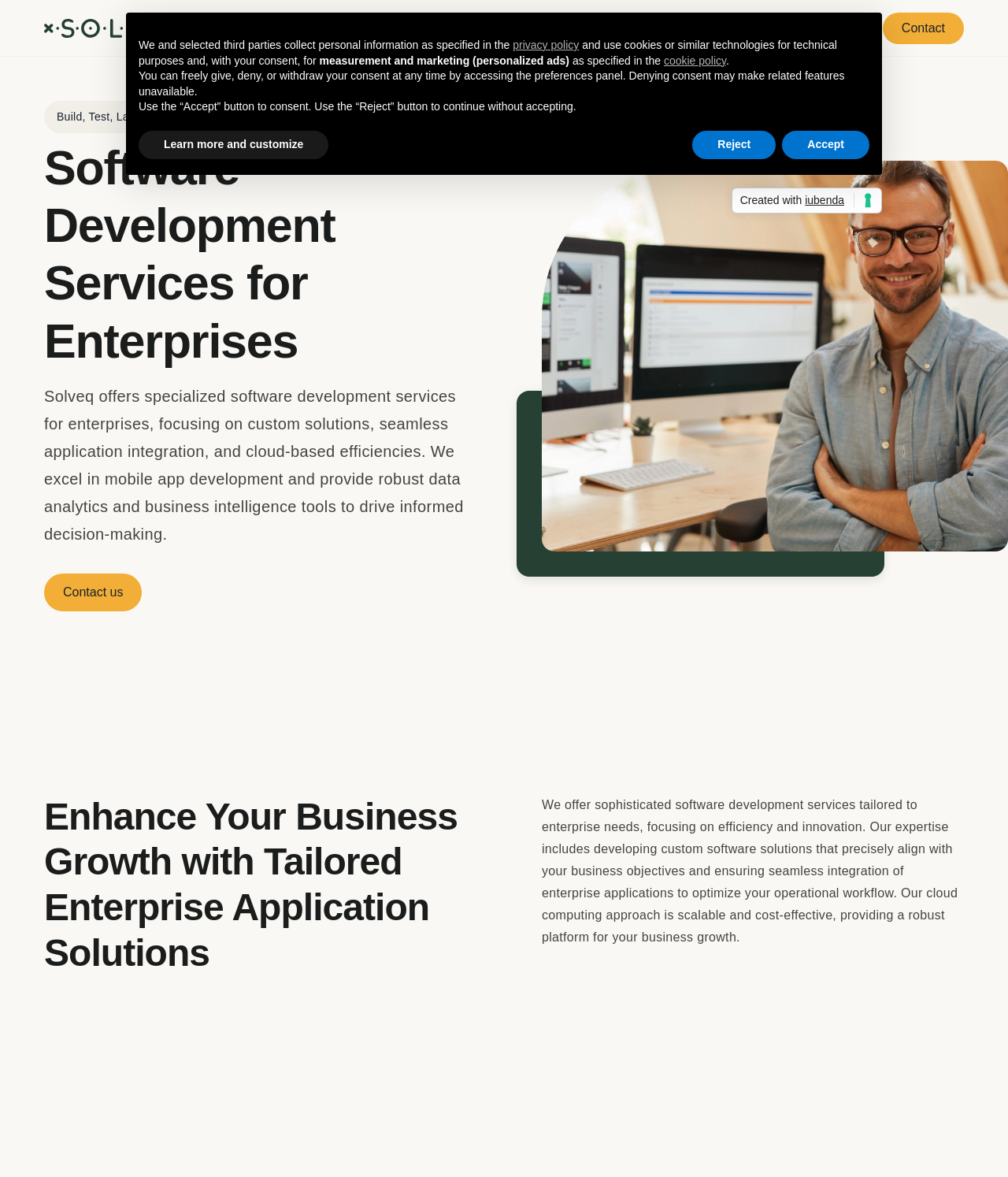What is the company name?
Answer the question with detailed information derived from the image.

The company name is SolveQ, which can be found in the image element with the text 'SolveQ' at the bottom of the webpage.